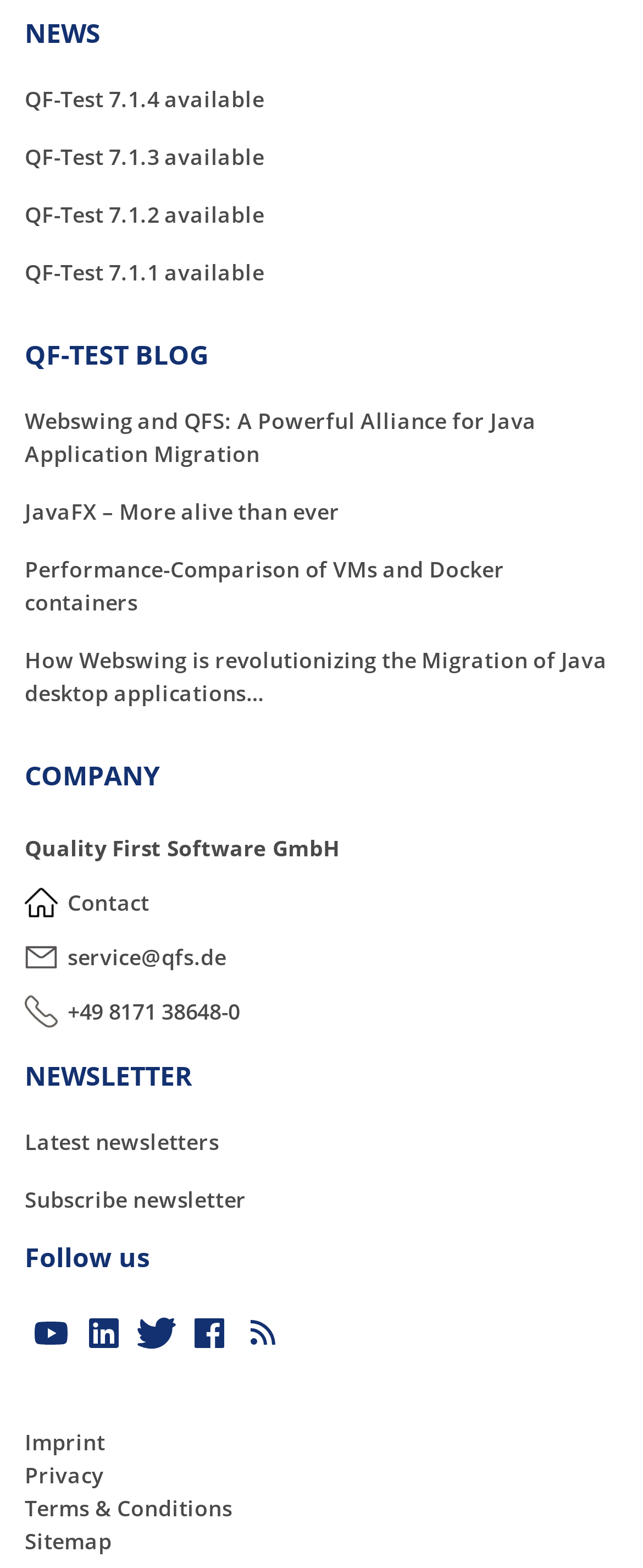Provide a one-word or one-phrase answer to the question:
What is the first news item?

QF-Test 7.1.4 available